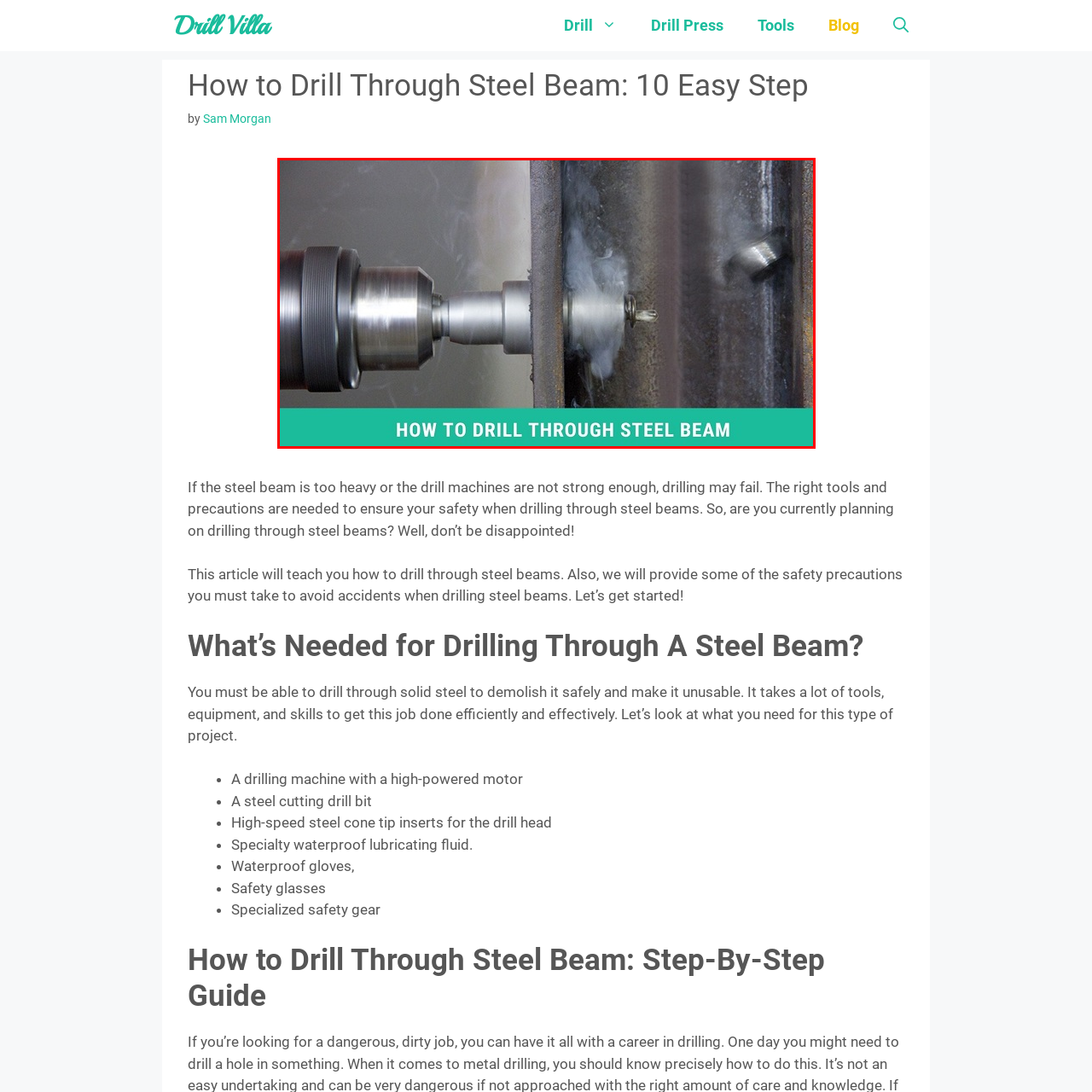What type of skill is drilling into heavy-duty steel?
Observe the image within the red bounding box and respond to the question with a detailed answer, relying on the image for information.

Drilling into heavy-duty steel is an essential skill in construction and structural modifications, as it requires precision and technical requirements, which are effectively captured in the illustration.